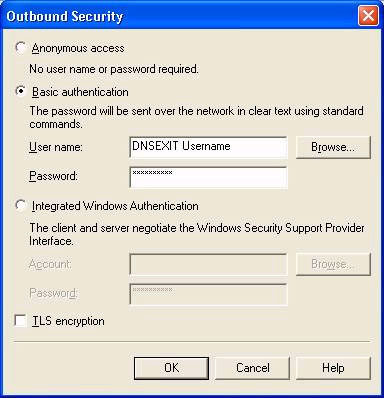What are the two fields required for 'Basic authentication'?
From the details in the image, provide a complete and detailed answer to the question.

Under the 'Basic authentication' option, there are two fields designated for entering a username, marked as 'DNSEXIT Username', and a password, which are the two required fields for this type of authentication.